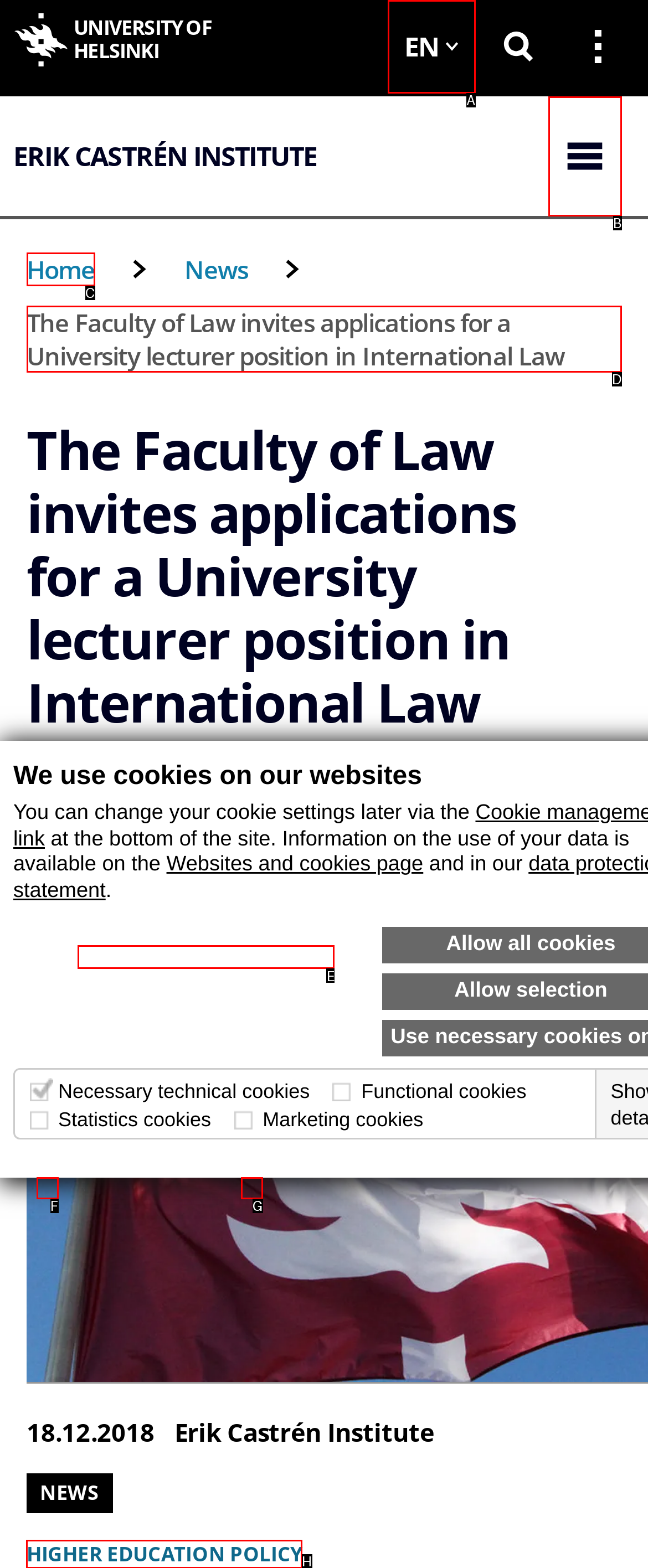Which option should be clicked to execute the task: Read the news about higher education policy?
Reply with the letter of the chosen option.

H